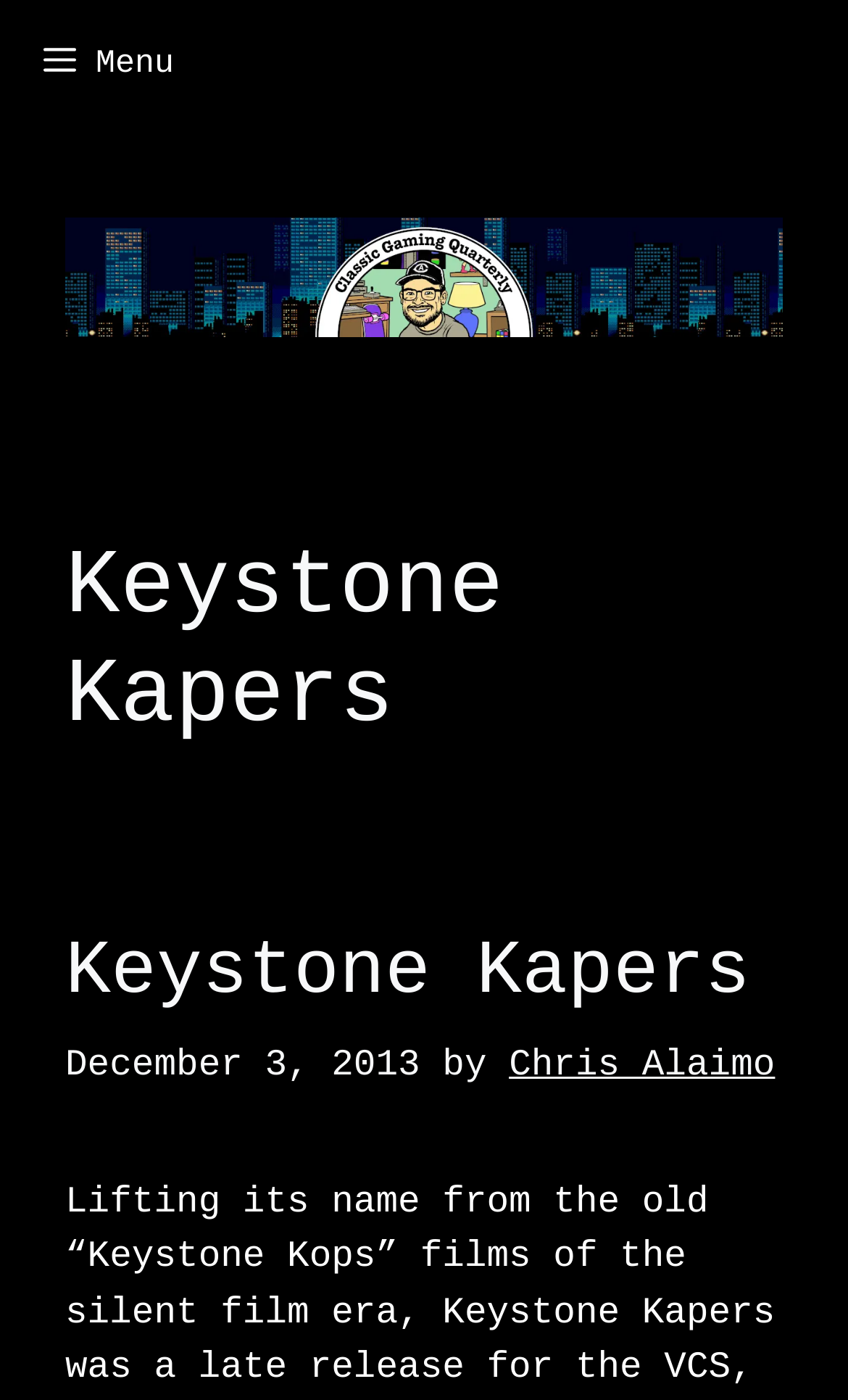Answer the following in one word or a short phrase: 
What is the primary navigation menu of the webpage?

Menu